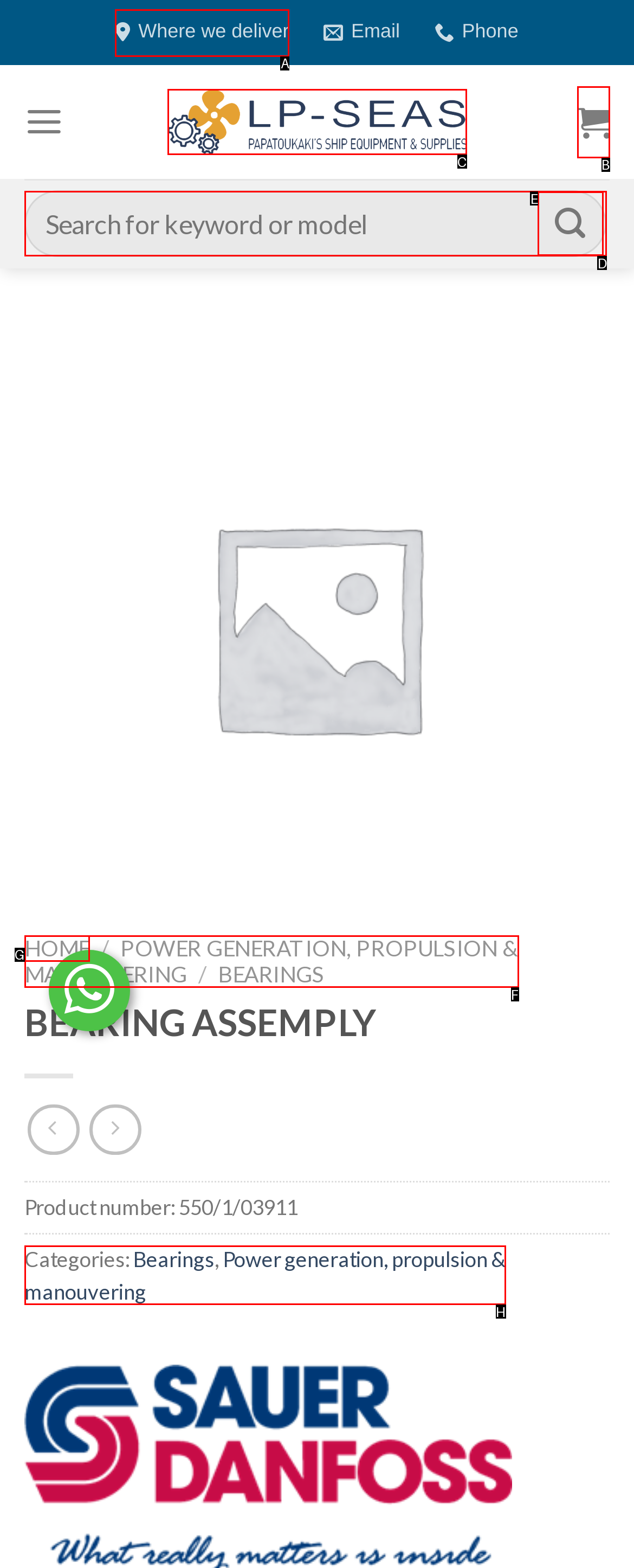Identify the letter of the correct UI element to fulfill the task: Click on 'Where we deliver' from the given options in the screenshot.

A